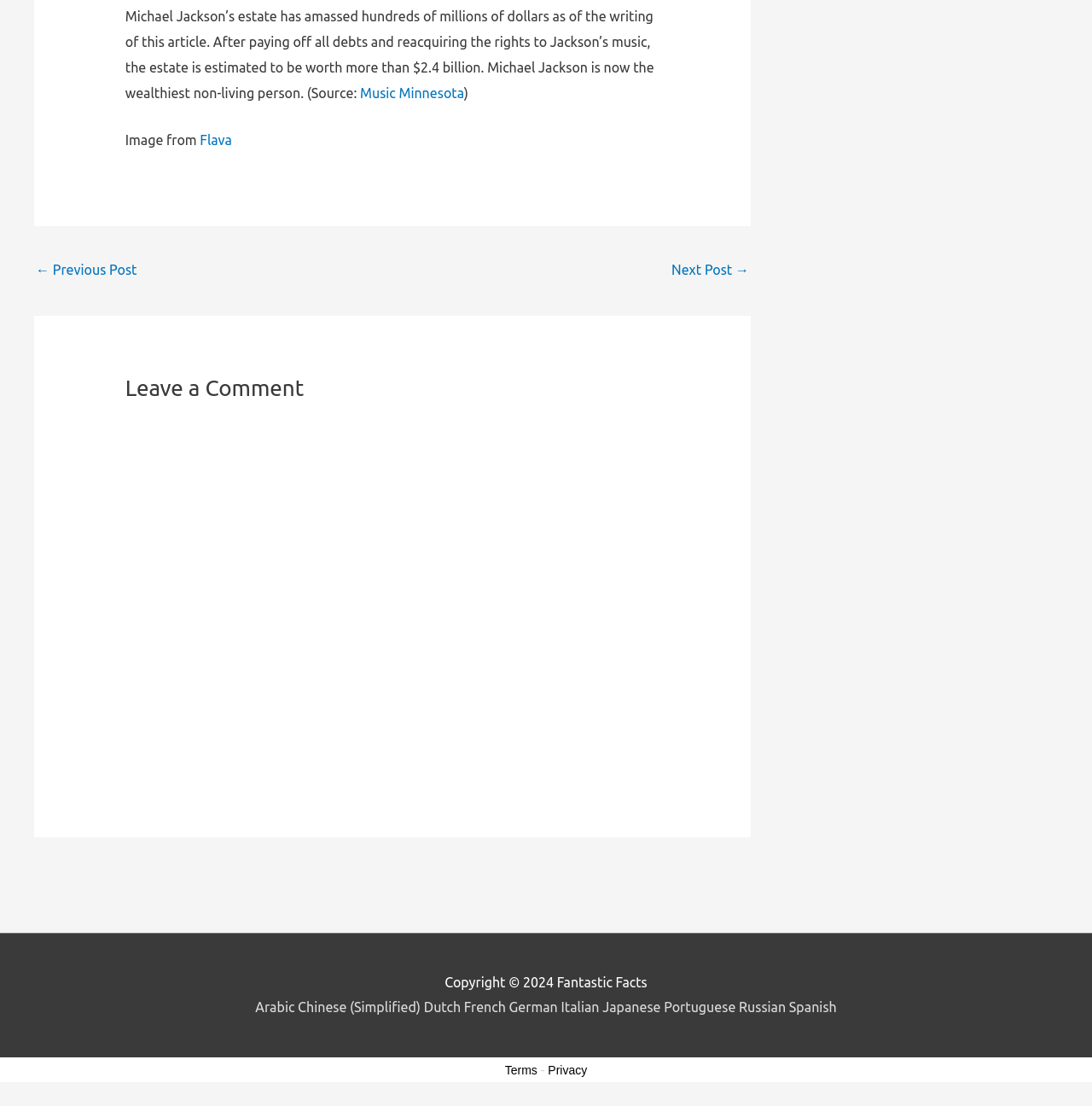From the screenshot, find the bounding box of the UI element matching this description: "Spanish". Supply the bounding box coordinates in the form [left, top, right, bottom], each a float between 0 and 1.

[0.723, 0.904, 0.766, 0.918]